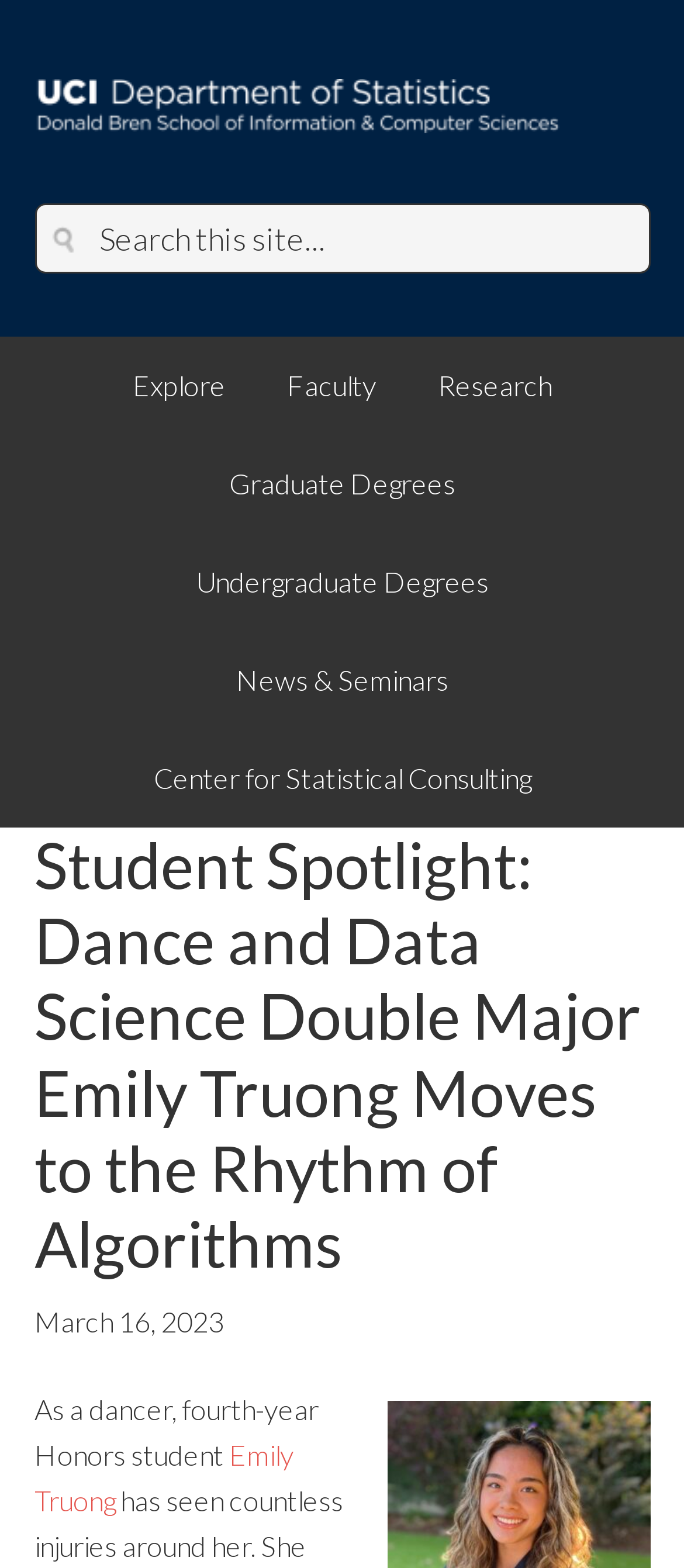Find the bounding box coordinates of the clickable element required to execute the following instruction: "Explore the website". Provide the coordinates as four float numbers between 0 and 1, i.e., [left, top, right, bottom].

[0.153, 0.215, 0.371, 0.277]